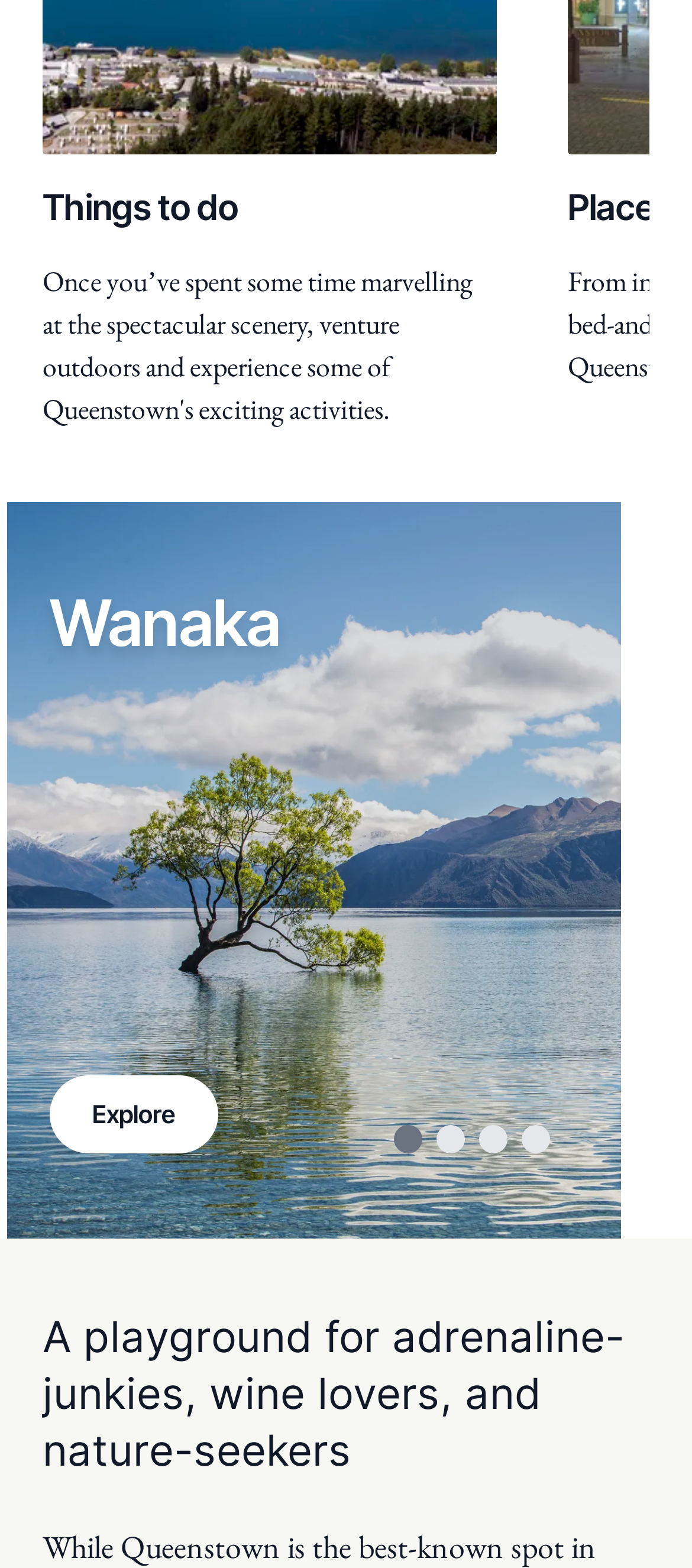Calculate the bounding box coordinates for the UI element based on the following description: "Explore". Ensure the coordinates are four float numbers between 0 and 1, i.e., [left, top, right, bottom].

[0.072, 0.686, 0.315, 0.736]